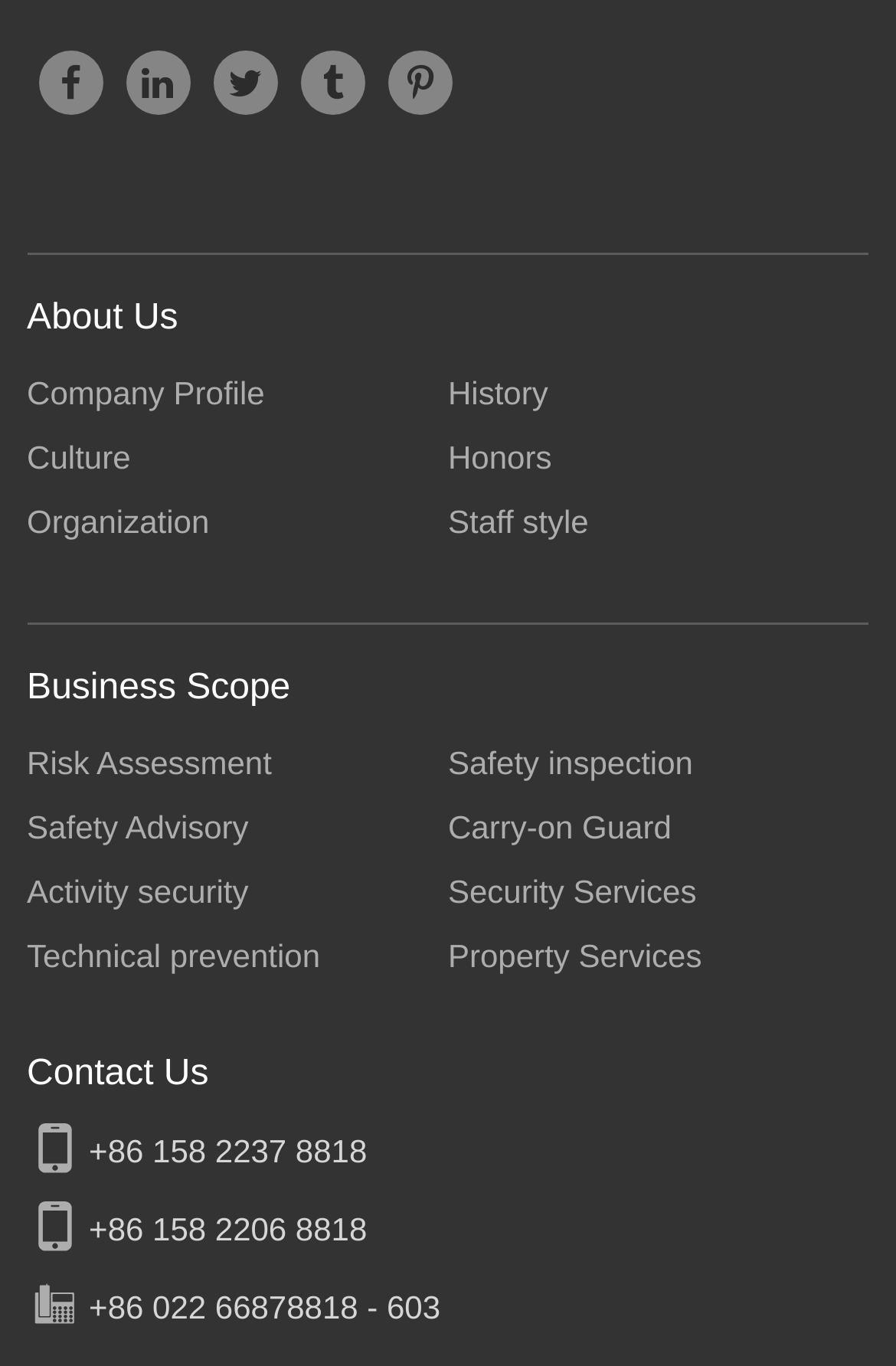Using the description "+86 022 66878818 - 603", predict the bounding box of the relevant HTML element.

[0.099, 0.943, 0.492, 0.97]